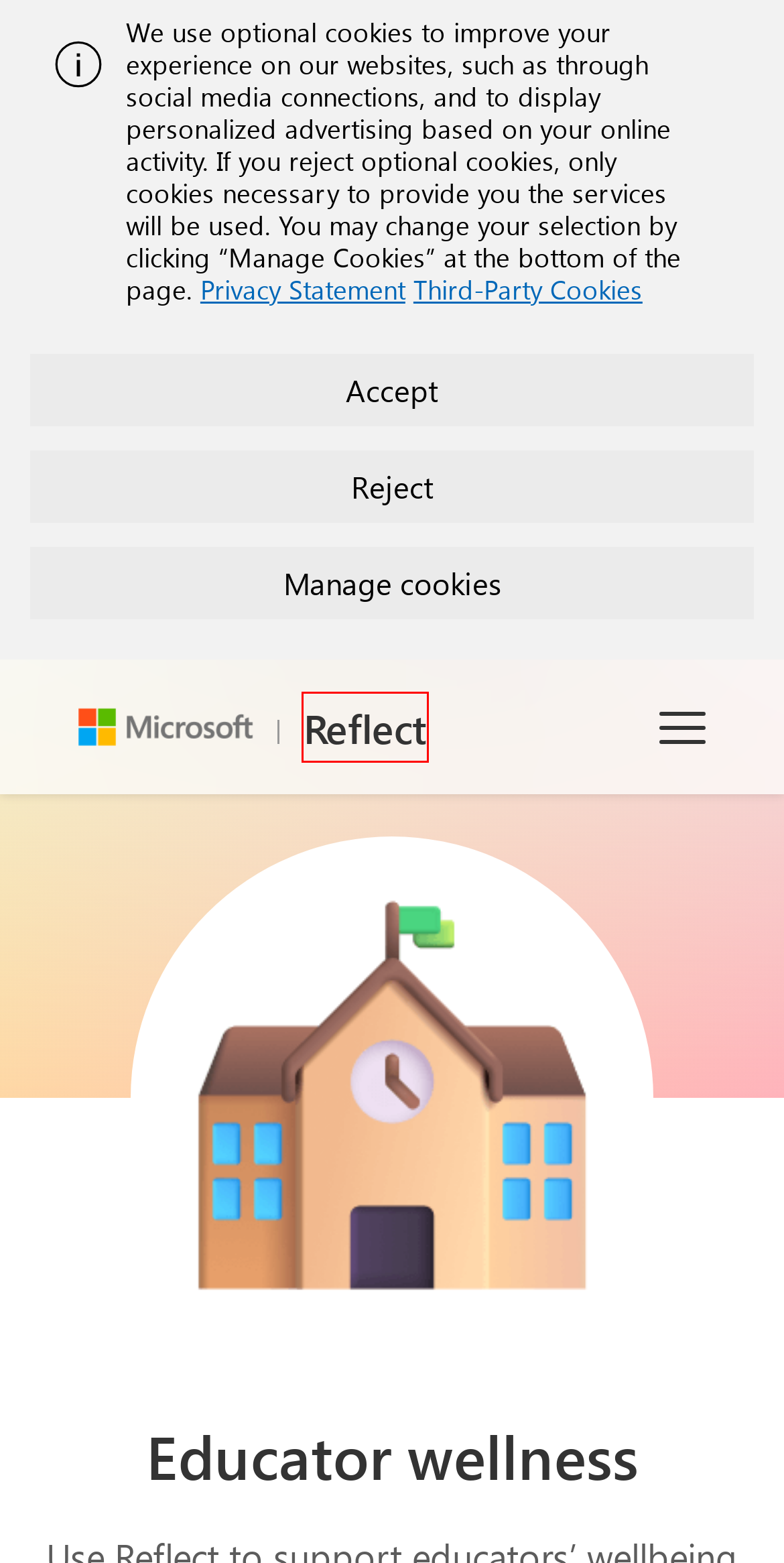Analyze the screenshot of a webpage featuring a red rectangle around an element. Pick the description that best fits the new webpage after interacting with the element inside the red bounding box. Here are the candidates:
A. What’s New in Microsoft Reflect
B. Activity Hub | Microsoft Reflect
C. Global Training Partners | Microsoft Reflect
D. Your request has been blocked. This could be
                        due to several reasons.
E. Educator Toolkit | Microsoft Reflect
F. Wellbeing in Higher Ed | Microsoft Reflect
G. Microsoft Reflect | Encourage connection, expression and learning
H. Technology Solutions for Schools | Microsoft Education

G